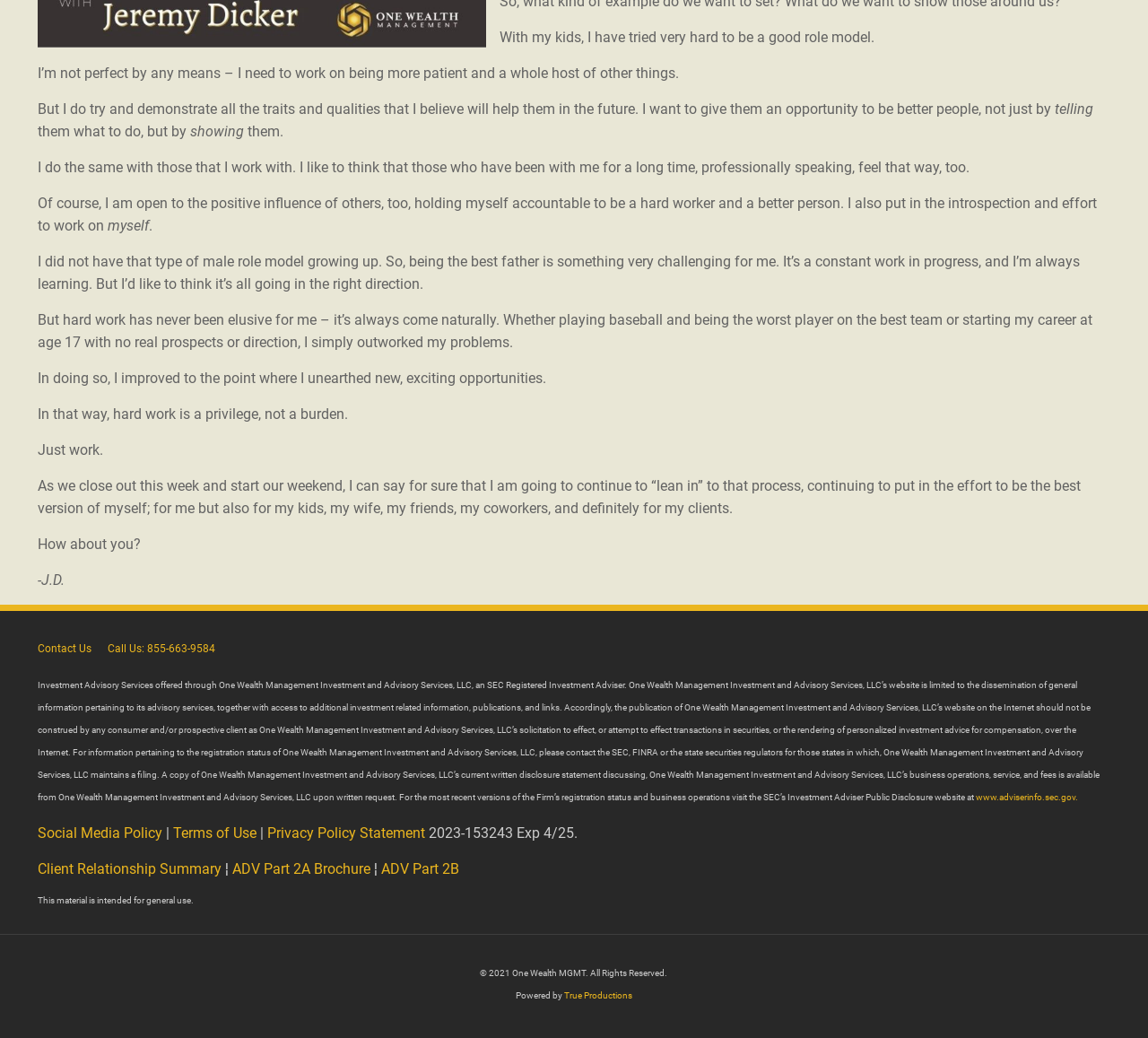What is the author of this article?
Refer to the image and give a detailed response to the question.

The author of this article is J.D. as mentioned at the end of the article with the text '-J.D.'.